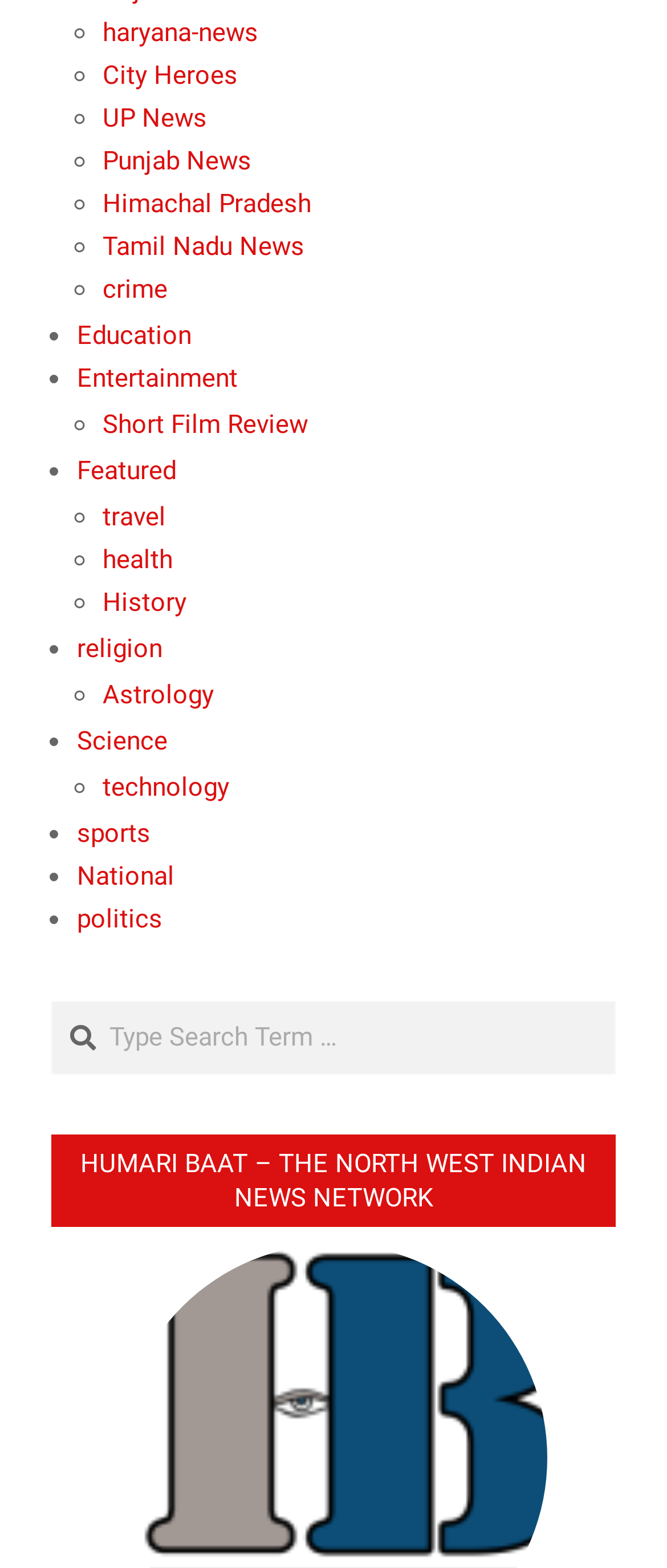Find the bounding box coordinates of the UI element according to this description: "UP News".

[0.154, 0.436, 0.31, 0.455]